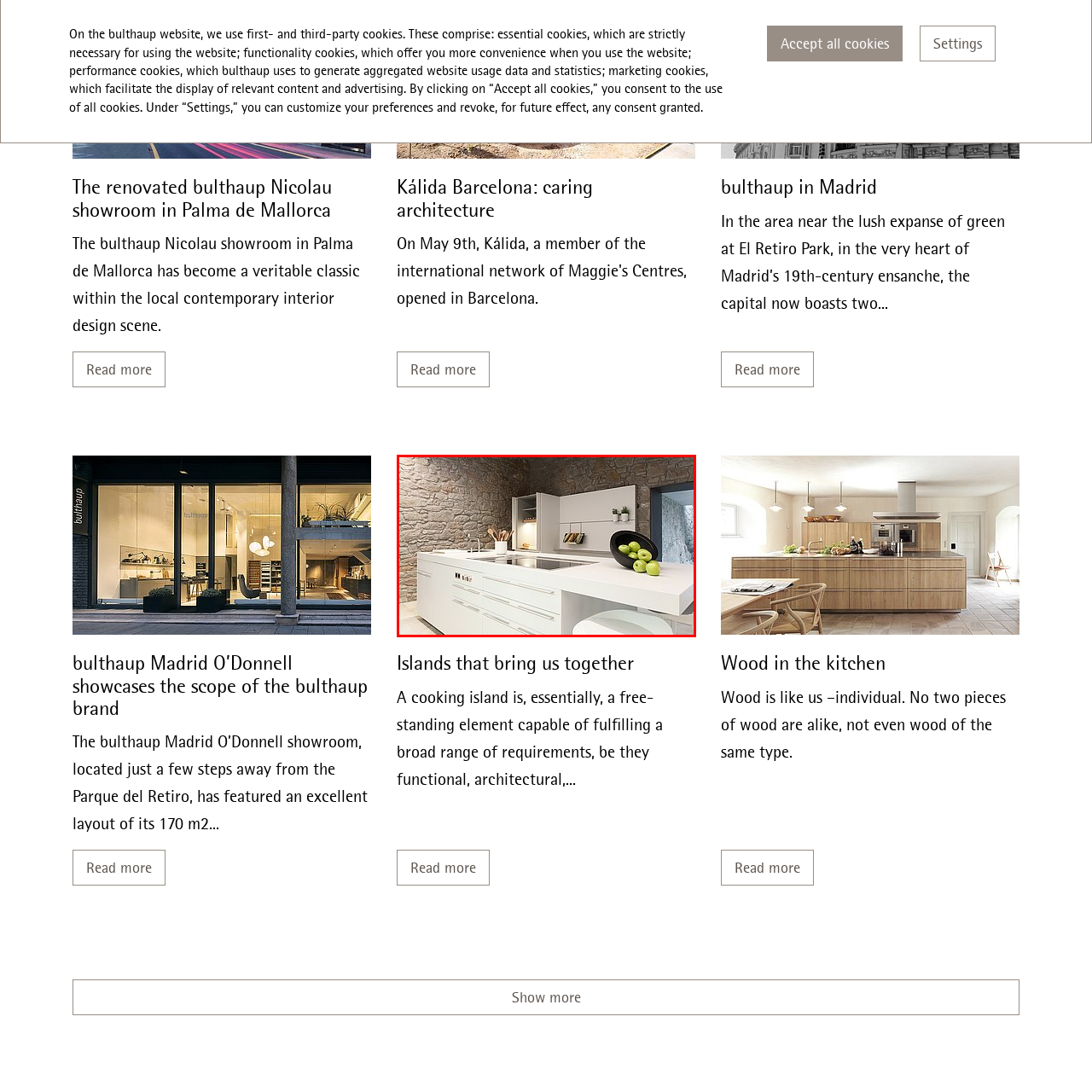Generate a thorough description of the part of the image enclosed by the red boundary.

The image showcases a contemporary kitchen design featuring a sleek, white island that embodies modern elegance. The backdrop consists of rustic stone walls, adding a warm contrast to the minimalist cabinetry. On the island, a stylish bowl holds fresh green apples, introducing a touch of freshness to the space. The kitchen is equipped with high-end appliances, including an integrated cooktop, and utilizes a thoughtful layout that merges functionality with aesthetic appeal. This design reflects the innovative spirit of bulthaup, particularly in relation to its focus on practical yet chic kitchen solutions.